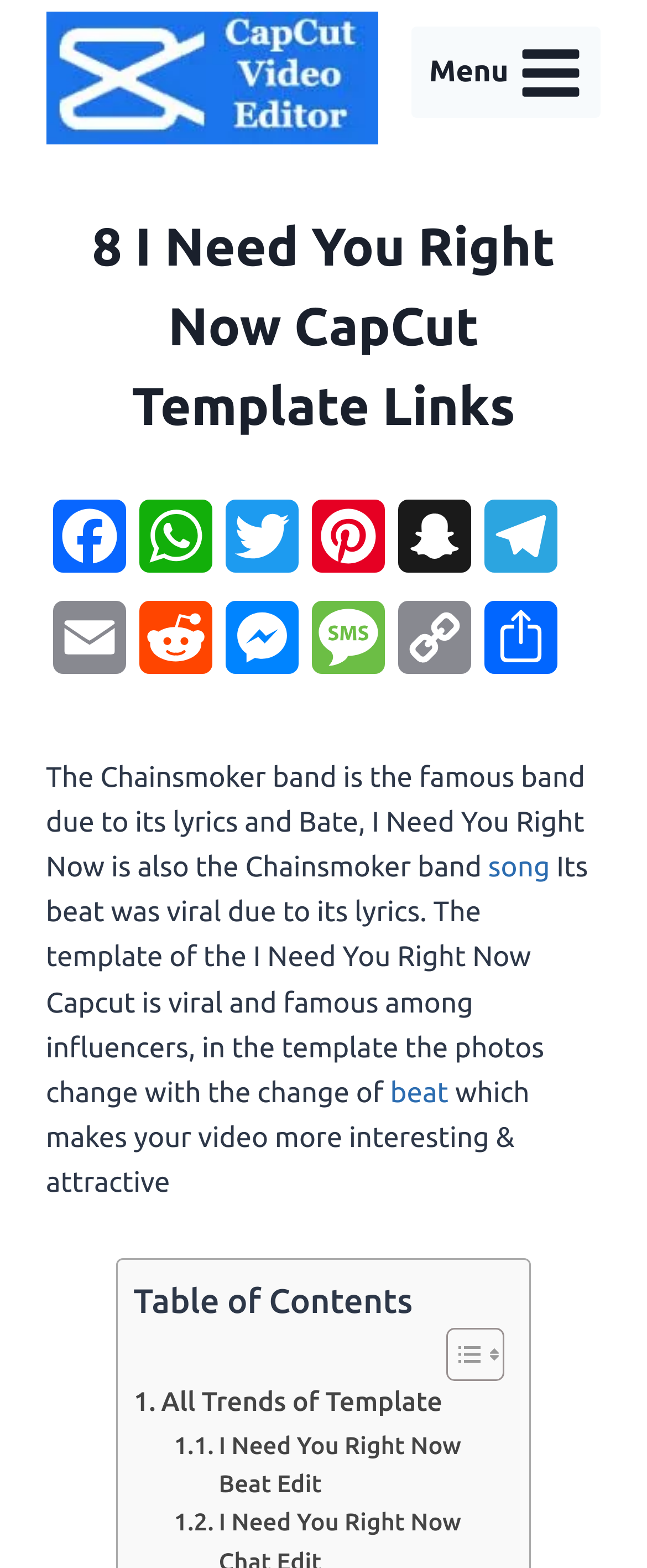Determine the bounding box of the UI component based on this description: "All Trends of Template". The bounding box coordinates should be four float values between 0 and 1, i.e., [left, top, right, bottom].

[0.206, 0.882, 0.693, 0.909]